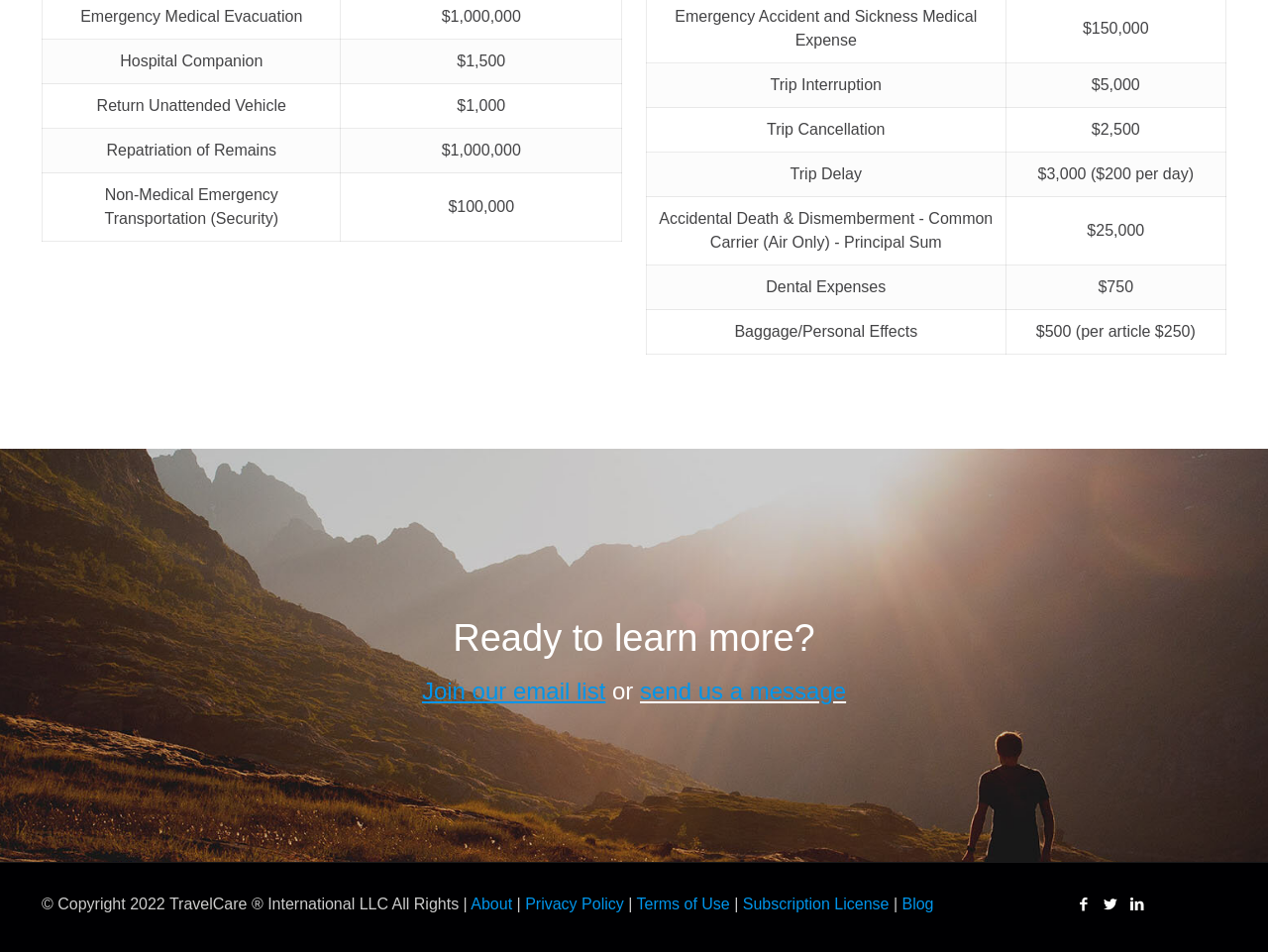Give a concise answer using only one word or phrase for this question:
What is the copyright year of TravelCare International LLC?

2022